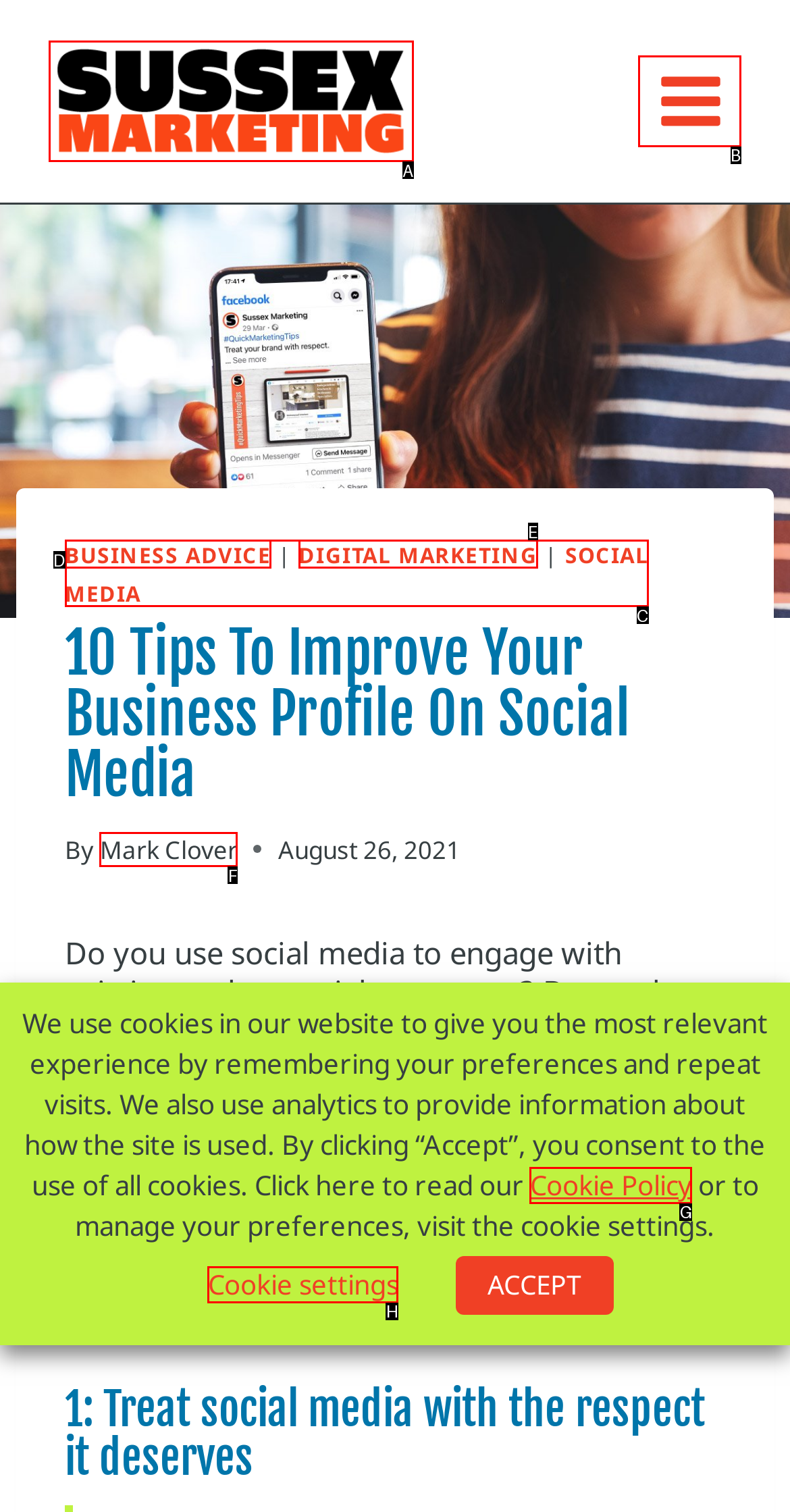Identify the HTML element I need to click to complete this task: Open the menu Provide the option's letter from the available choices.

B